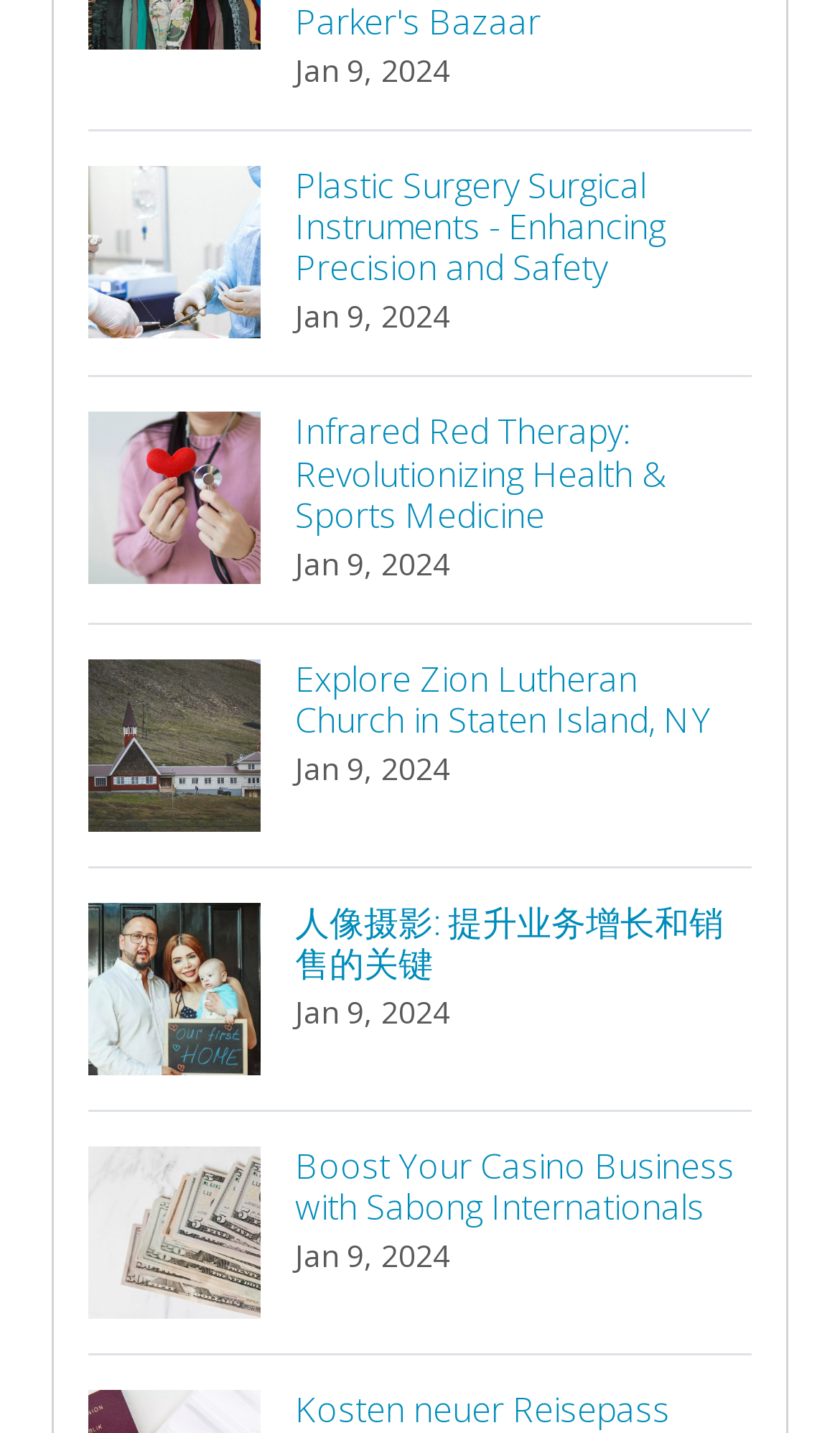What is the topic of the 'Boost Your Casino Business' article?
Refer to the image and answer the question using a single word or phrase.

Casino Business